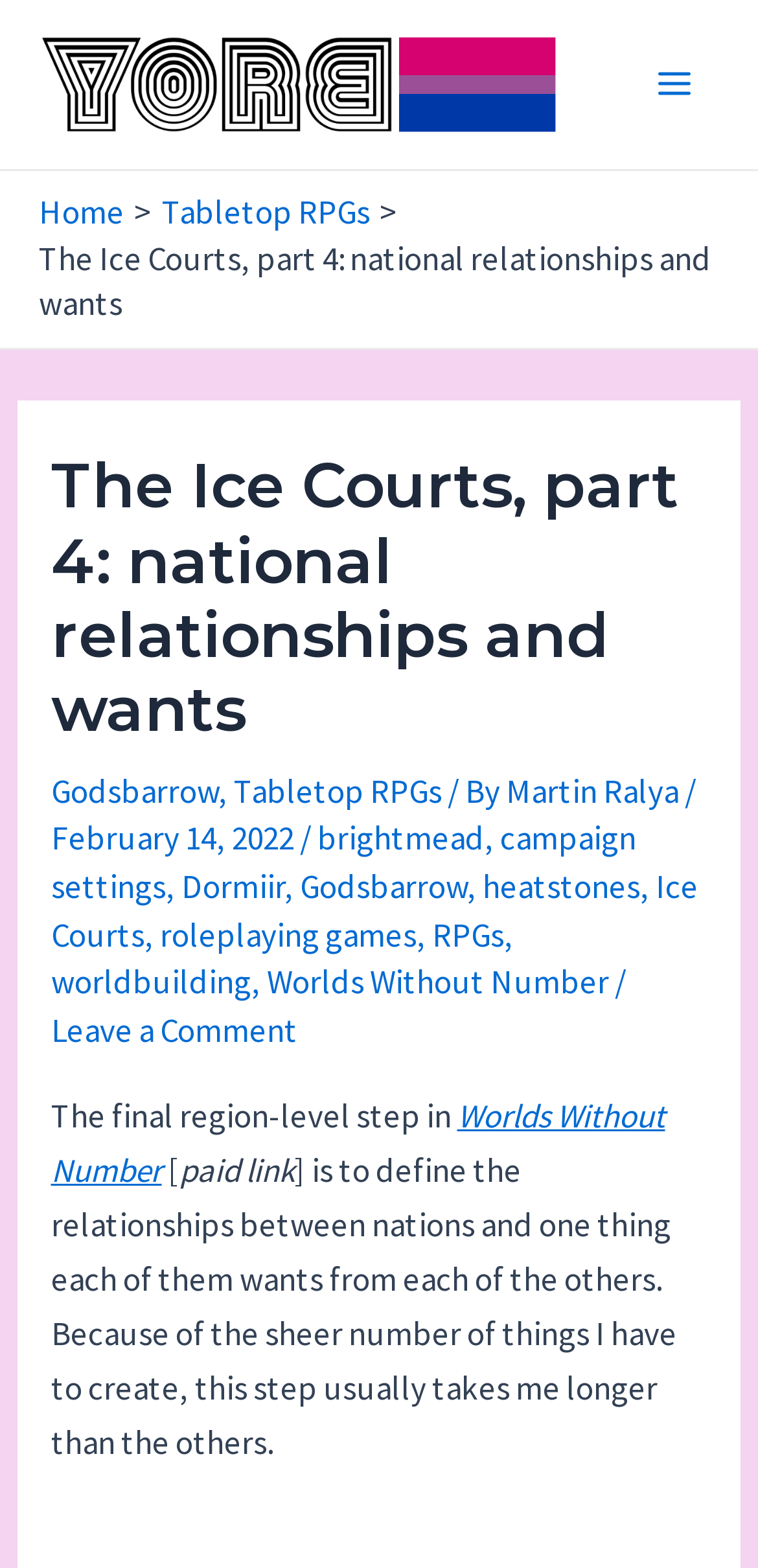Extract the main heading from the webpage content.

The Ice Courts, part 4: national relationships and wants